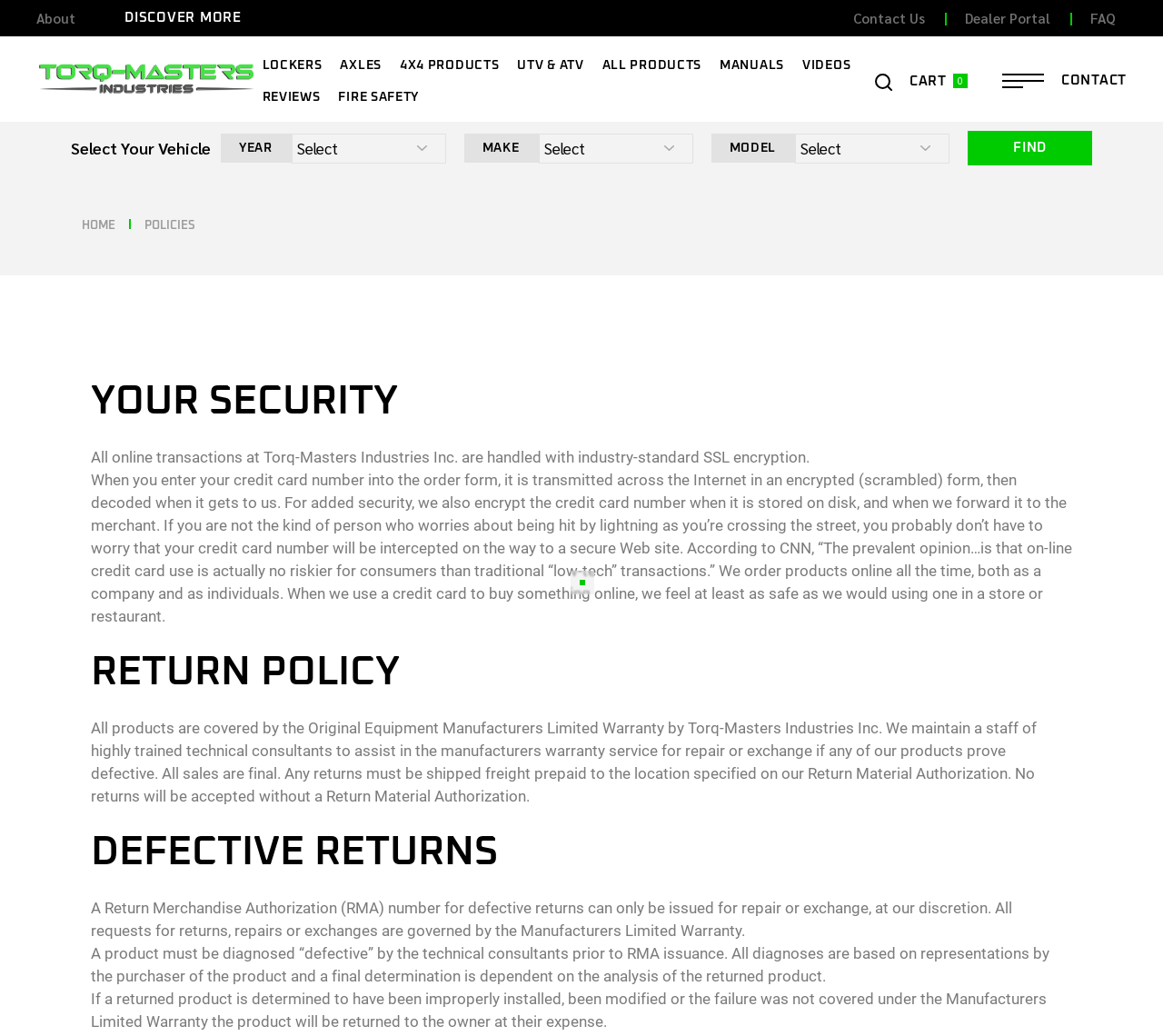Determine the bounding box coordinates of the element that should be clicked to execute the following command: "Select a year from the dropdown".

[0.251, 0.129, 0.383, 0.157]